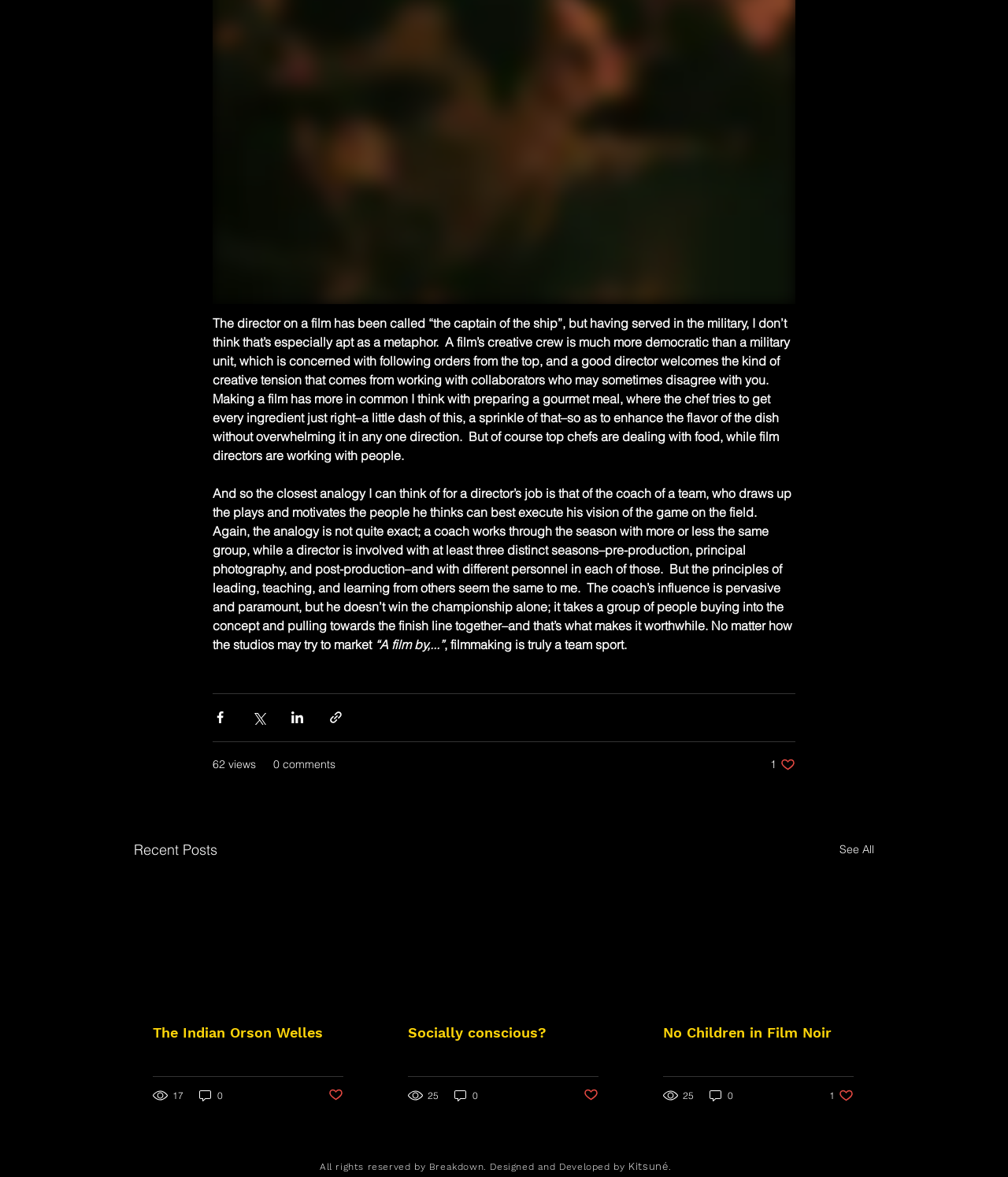Based on the element description "Diversity & Inclusion", predict the bounding box coordinates of the UI element.

None